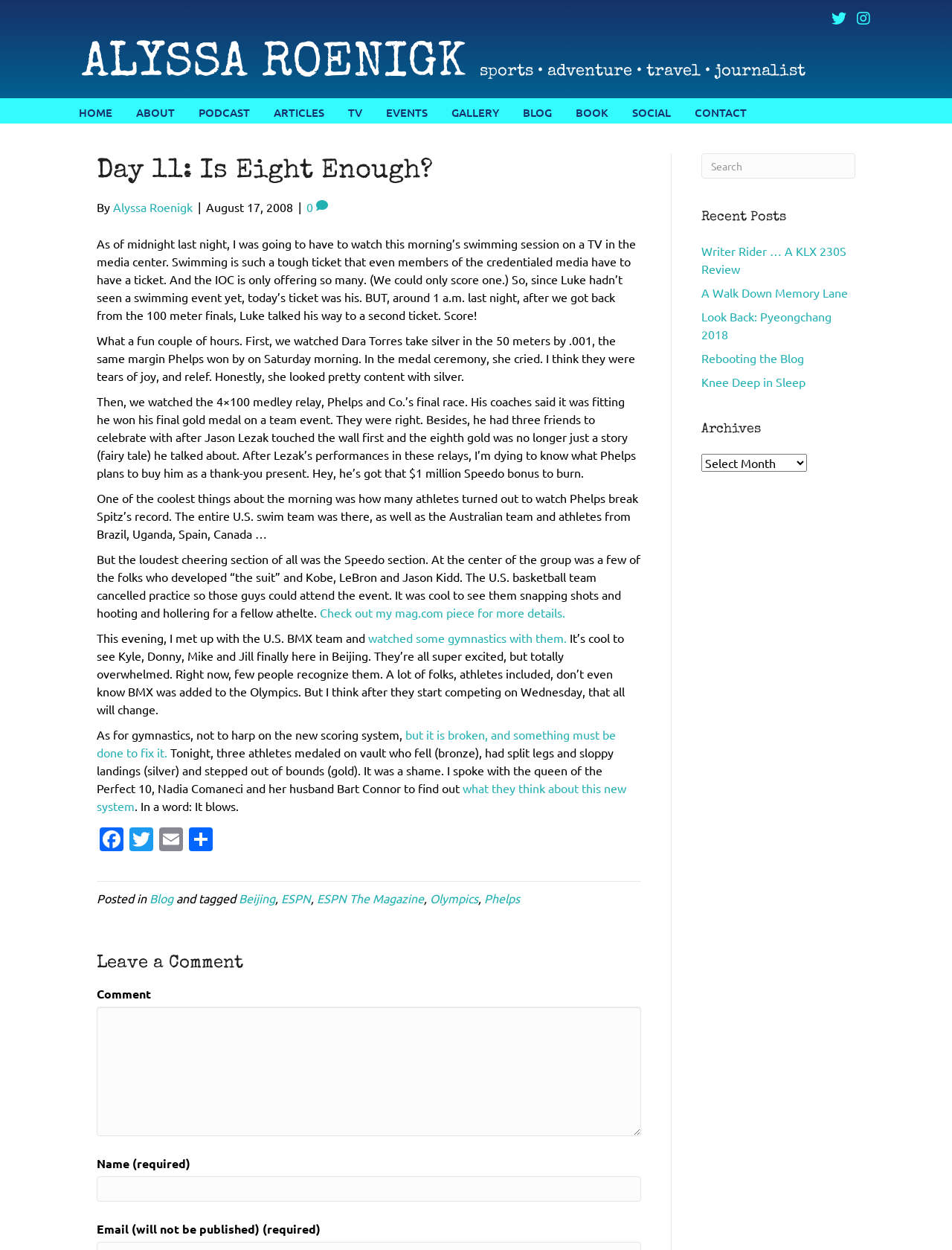Locate the primary heading on the webpage and return its text.

ALYSSA ROENIGK sports • adventure • travel • journalist